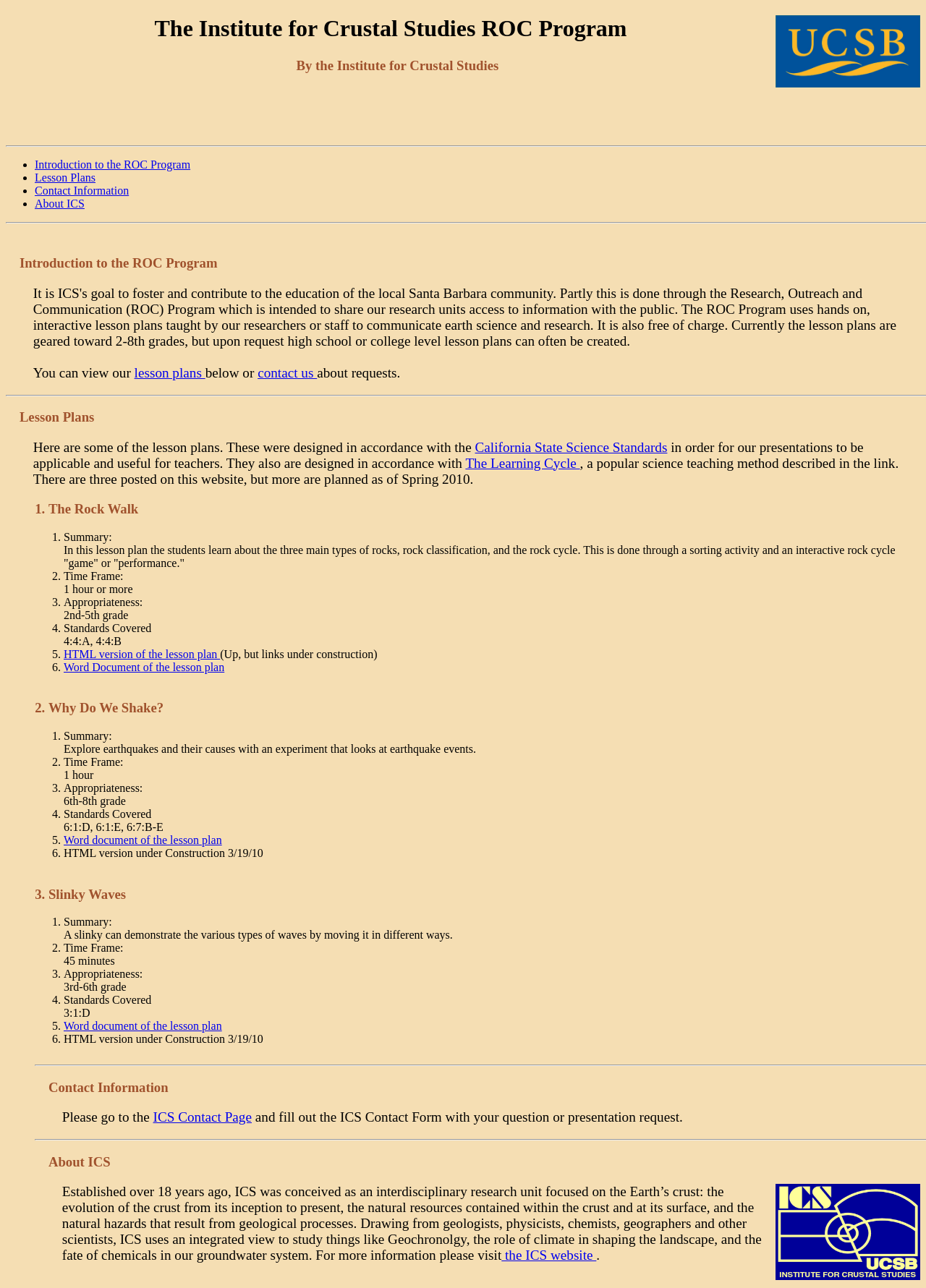Please determine the bounding box coordinates of the element's region to click in order to carry out the following instruction: "Contact us". The coordinates should be four float numbers between 0 and 1, i.e., [left, top, right, bottom].

[0.278, 0.283, 0.342, 0.295]